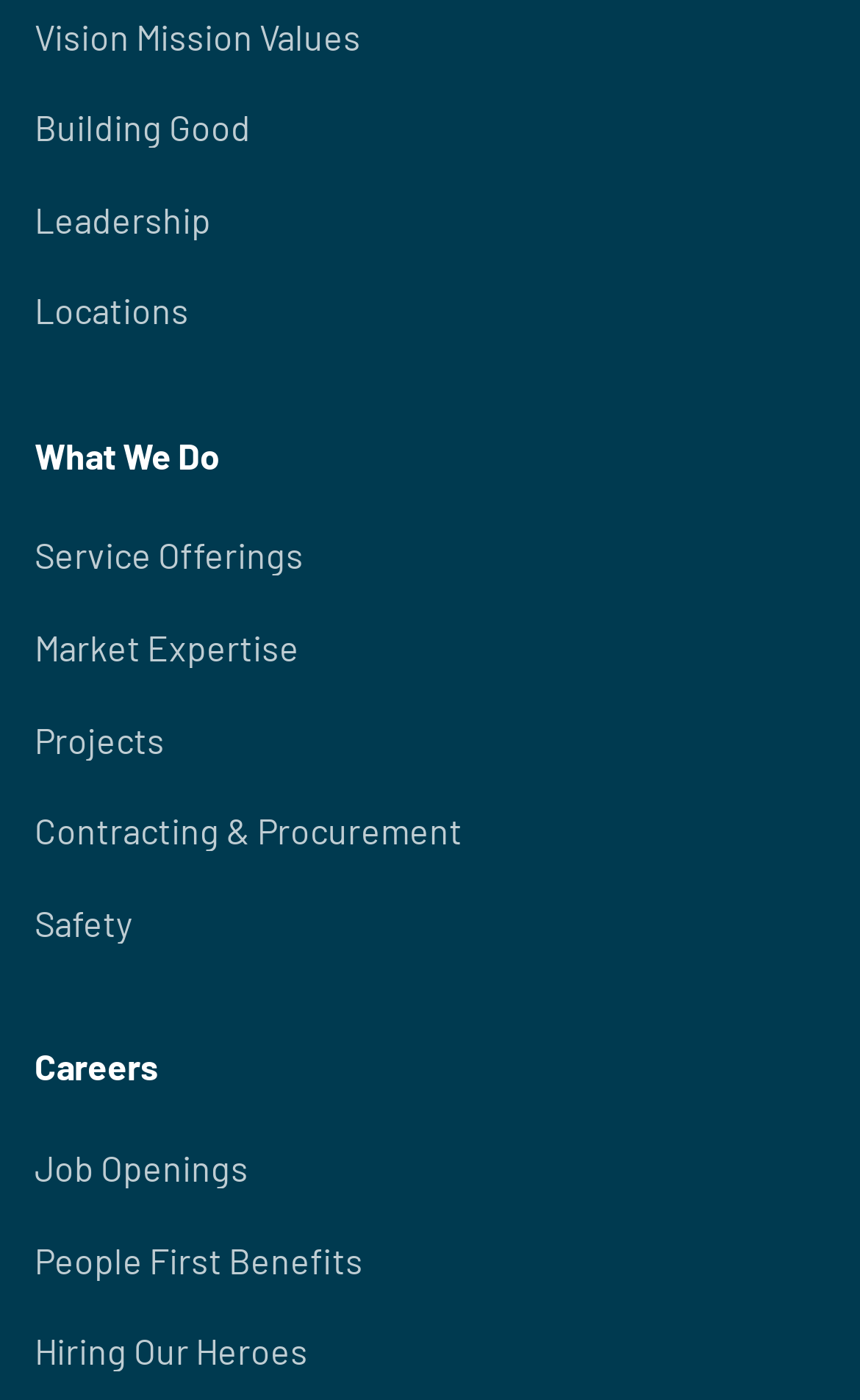Answer in one word or a short phrase: 
How many links are related to careers?

3